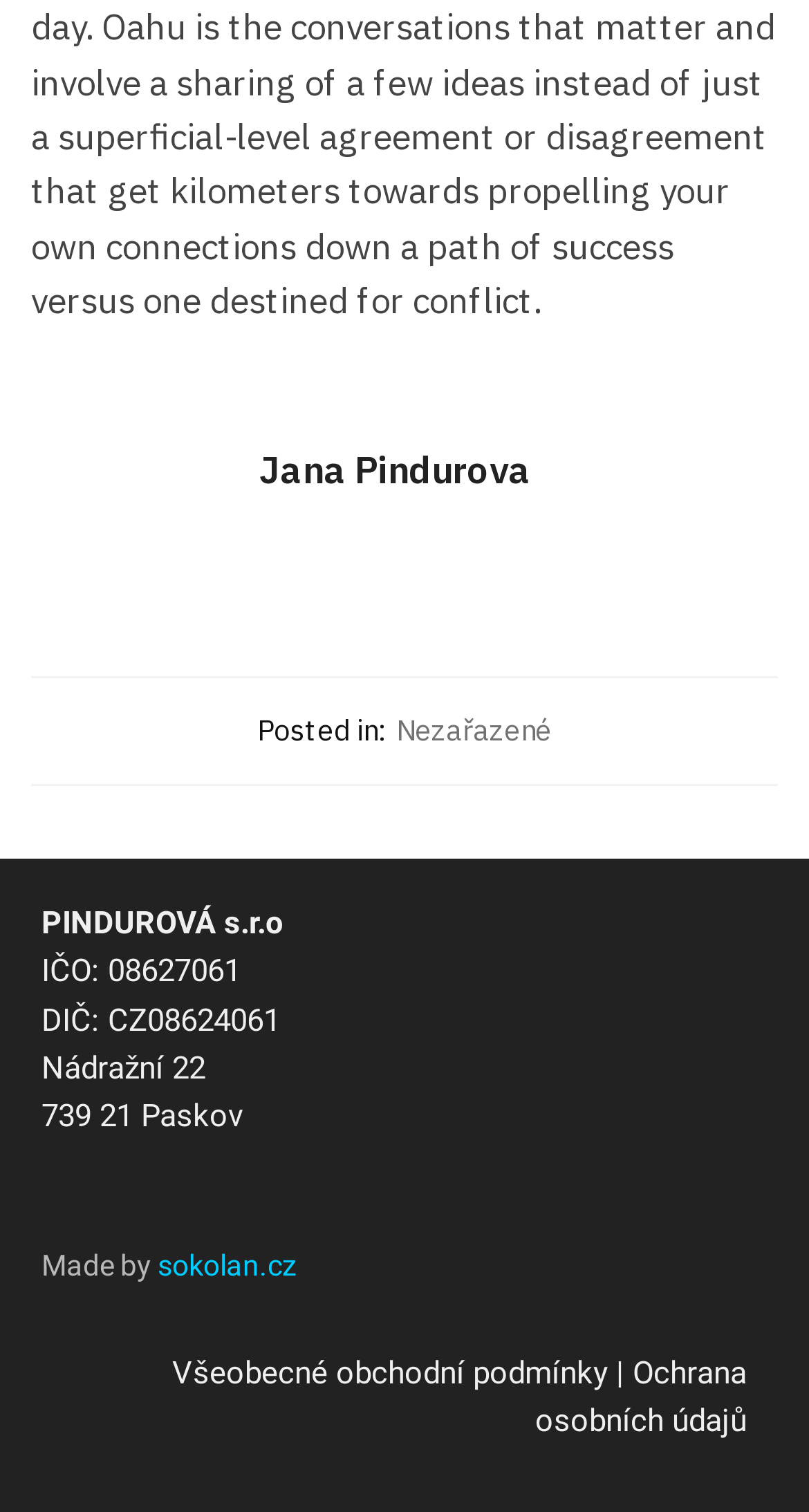Who is the author of the article?
Refer to the image and provide a one-word or short phrase answer.

Jana Pindurova